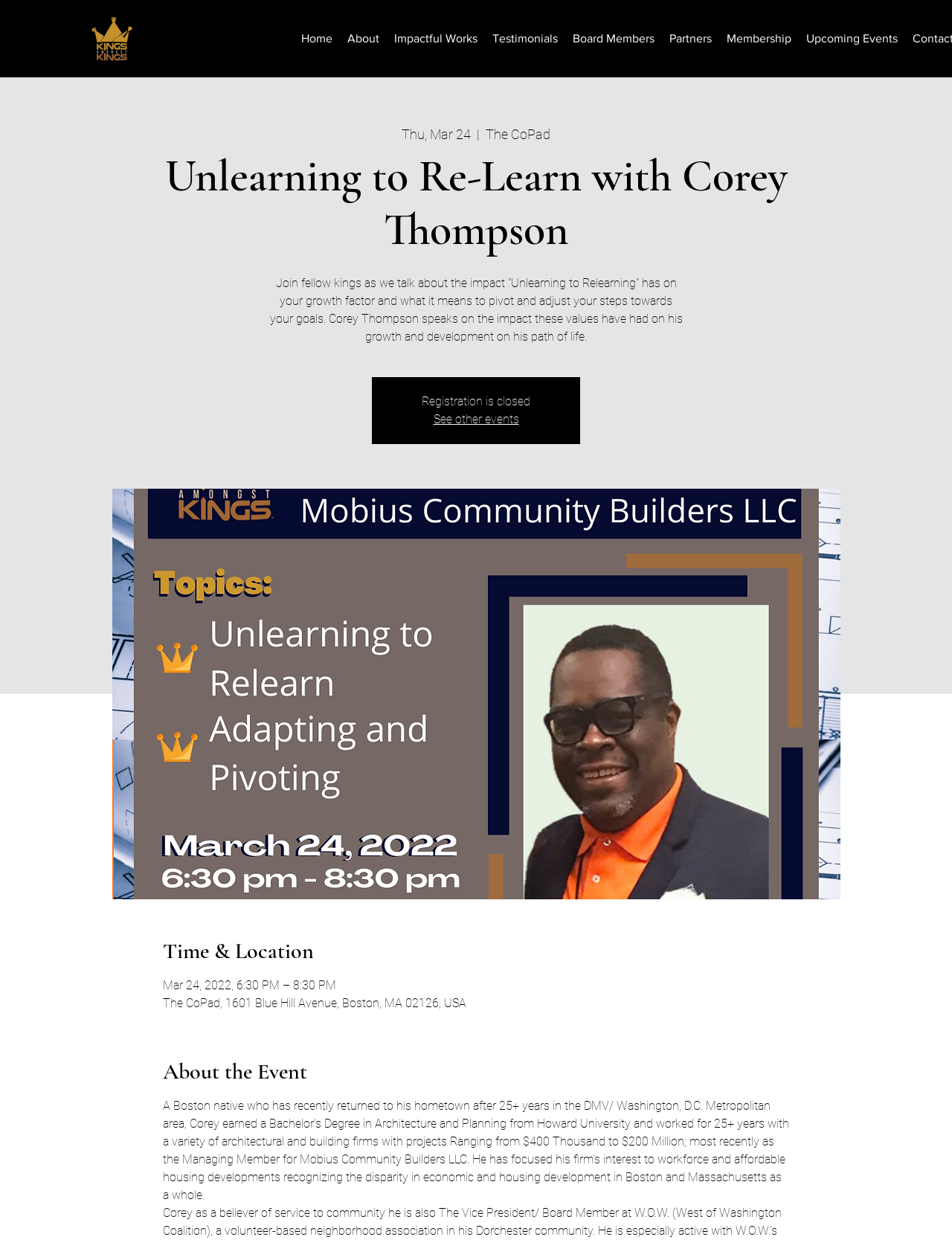Identify the bounding box coordinates of the element to click to follow this instruction: 'Go to the Home page'. Ensure the coordinates are four float values between 0 and 1, provided as [left, top, right, bottom].

[0.308, 0.022, 0.357, 0.04]